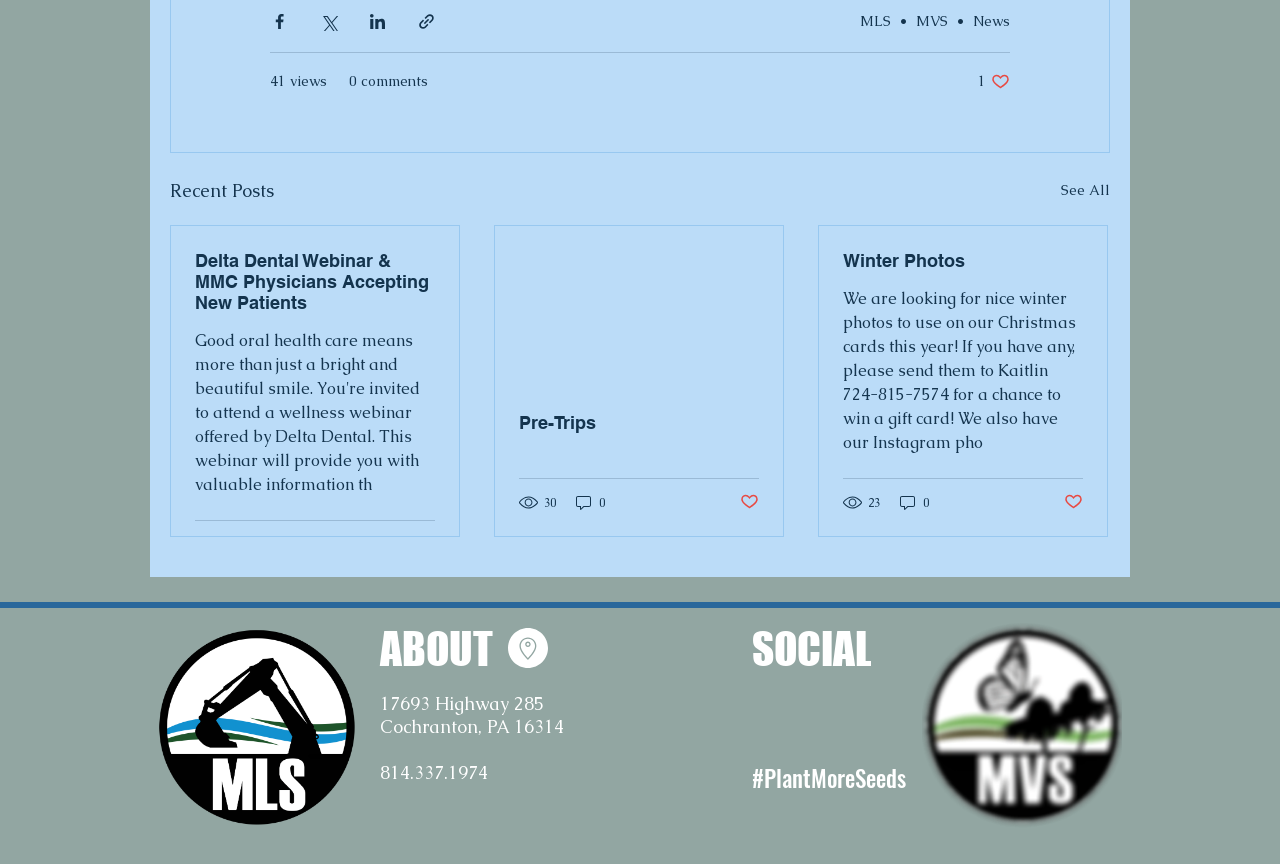Find the bounding box coordinates of the element I should click to carry out the following instruction: "Visit the ABOUT page".

[0.297, 0.721, 0.43, 0.782]